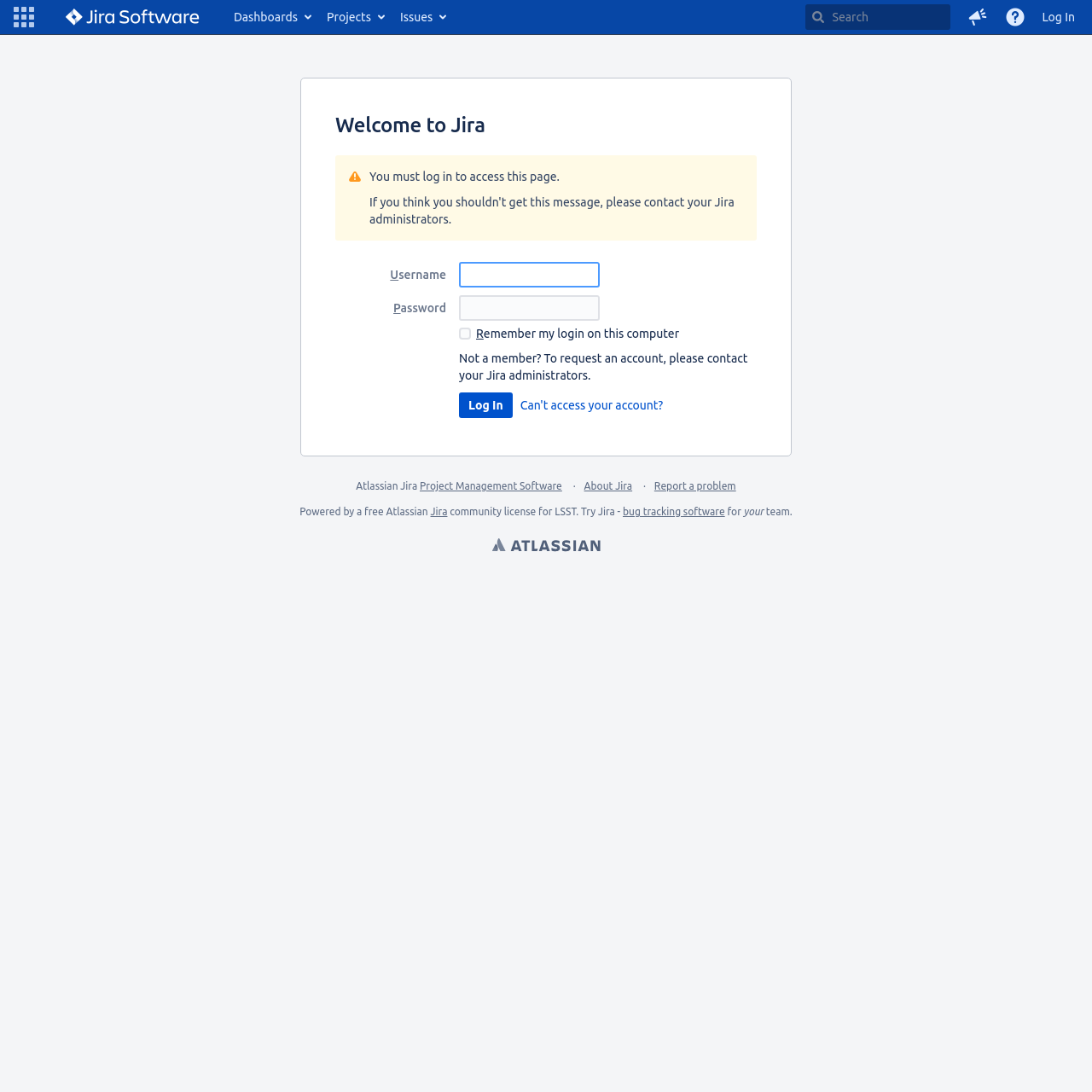Specify the bounding box coordinates for the region that must be clicked to perform the given instruction: "Get help".

[0.912, 0.0, 0.946, 0.031]